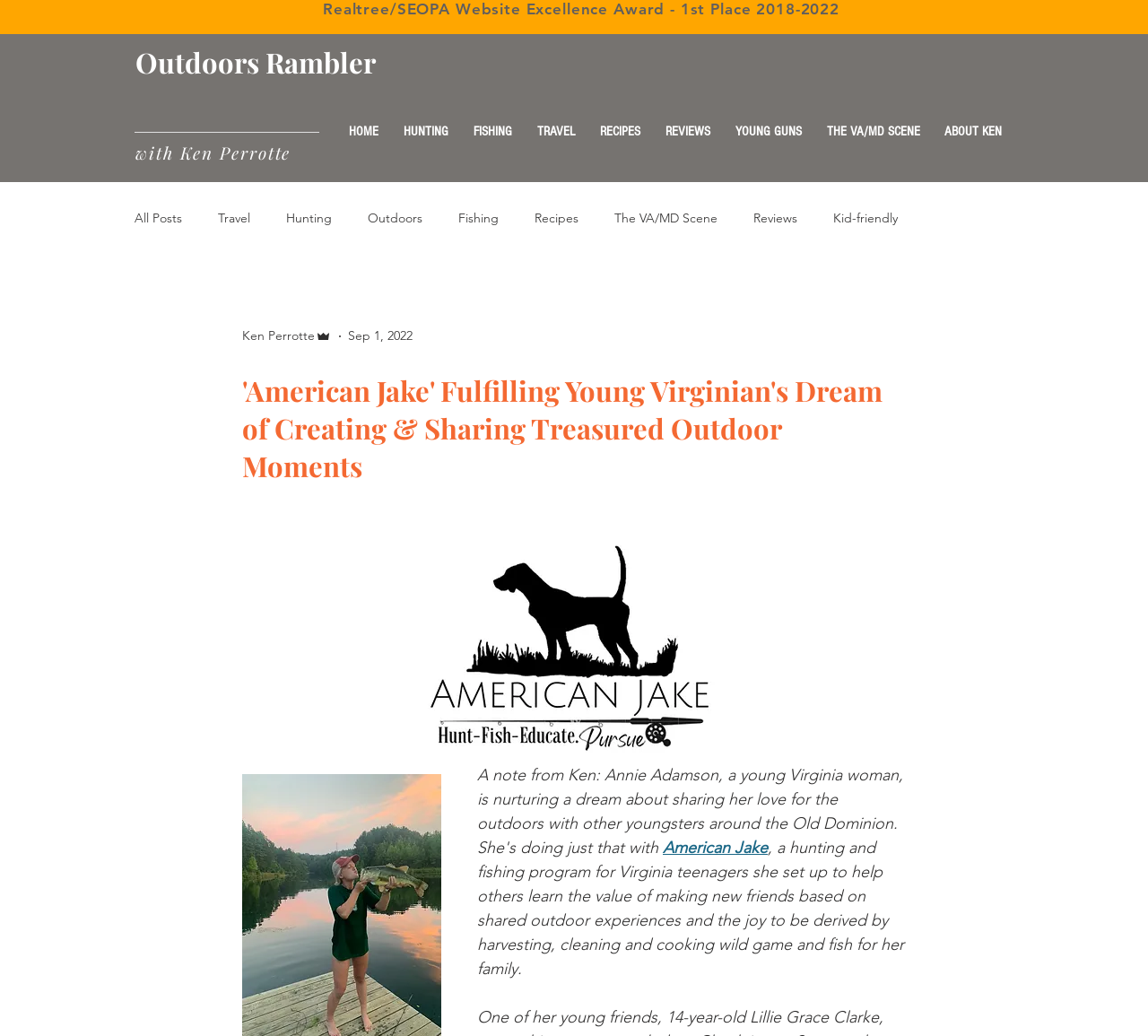Respond to the question with just a single word or phrase: 
What type of content can be found in the 'blog' section?

Posts about travel, hunting, outdoors, etc.